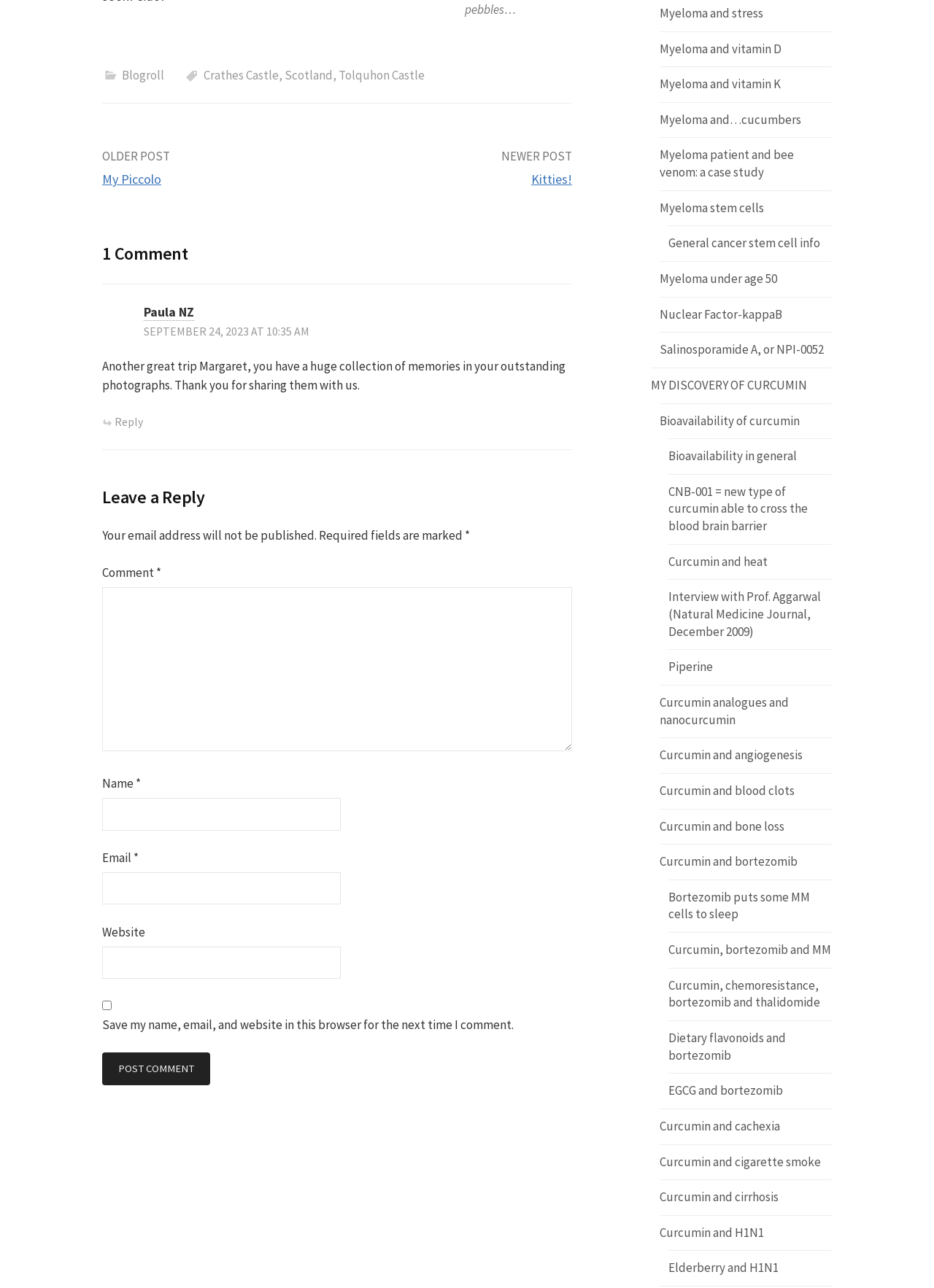What is the name of the person who commented?
Could you please answer the question thoroughly and with as much detail as possible?

I found a comment from Paula NZ, which is the only comment on this webpage.